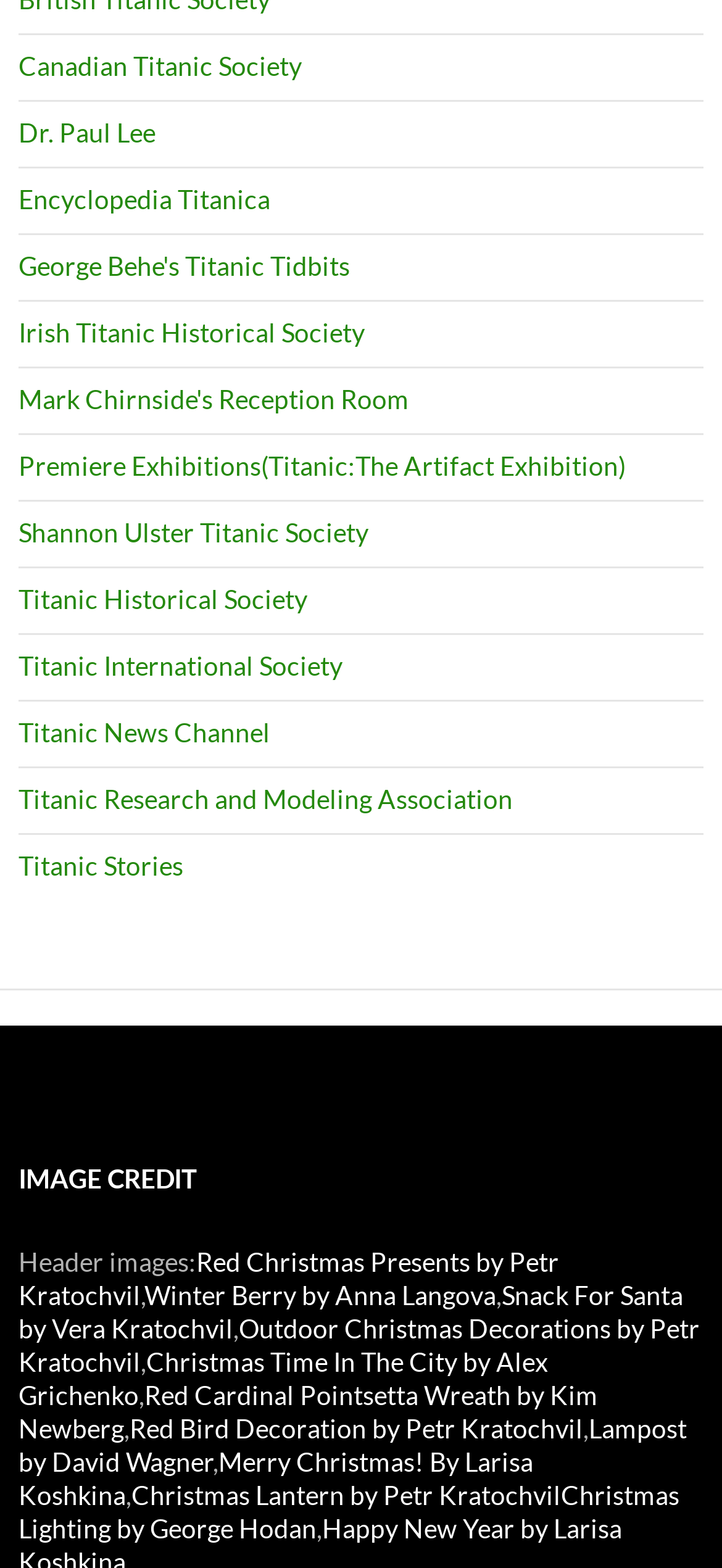Determine the bounding box coordinates of the element that should be clicked to execute the following command: "View more posts from this author".

None